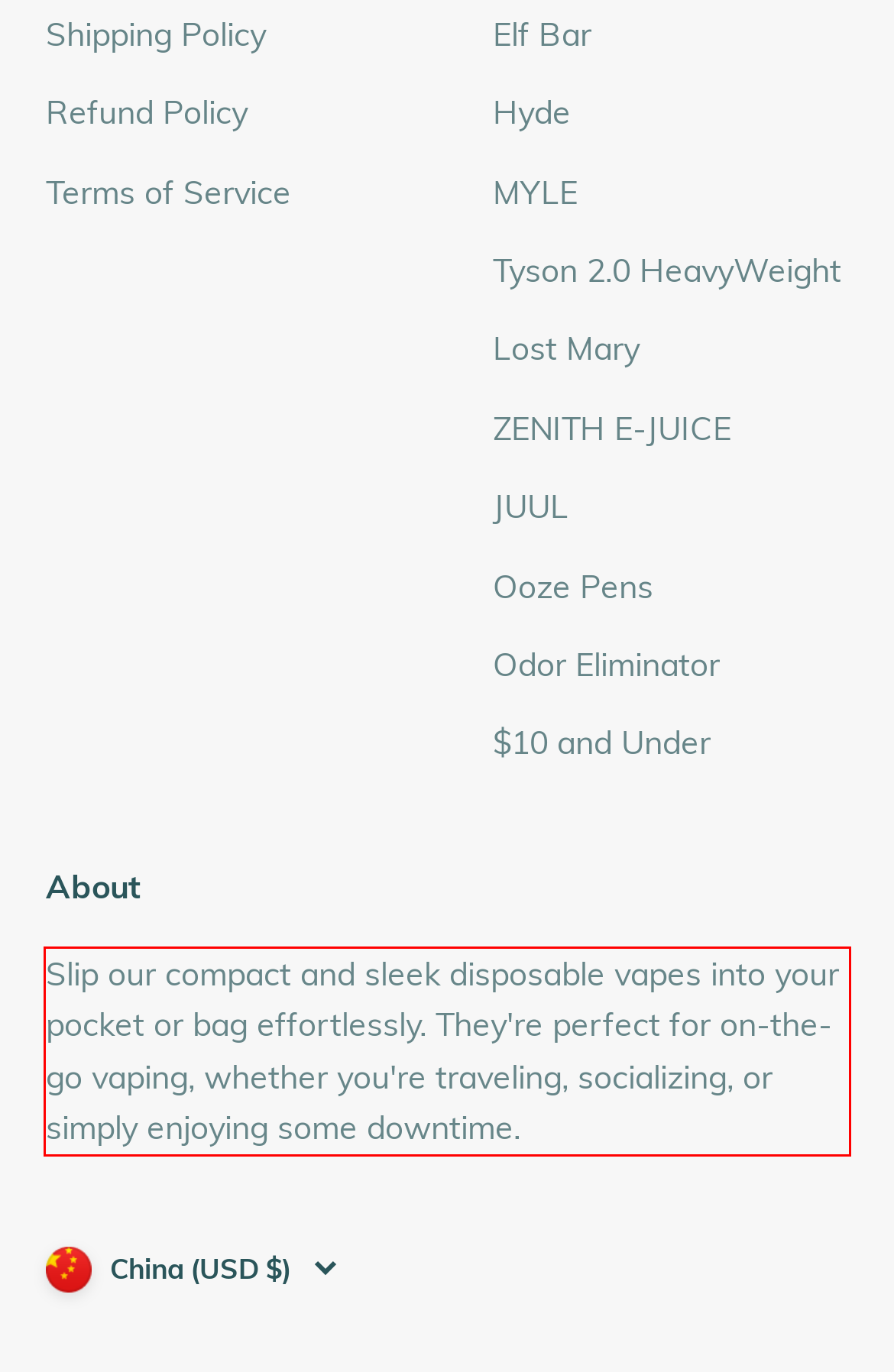Analyze the screenshot of the webpage that features a red bounding box and recognize the text content enclosed within this red bounding box.

Slip our compact and sleek disposable vapes into your pocket or bag effortlessly. They're perfect for on-the-go vaping, whether you're traveling, socializing, or simply enjoying some downtime.